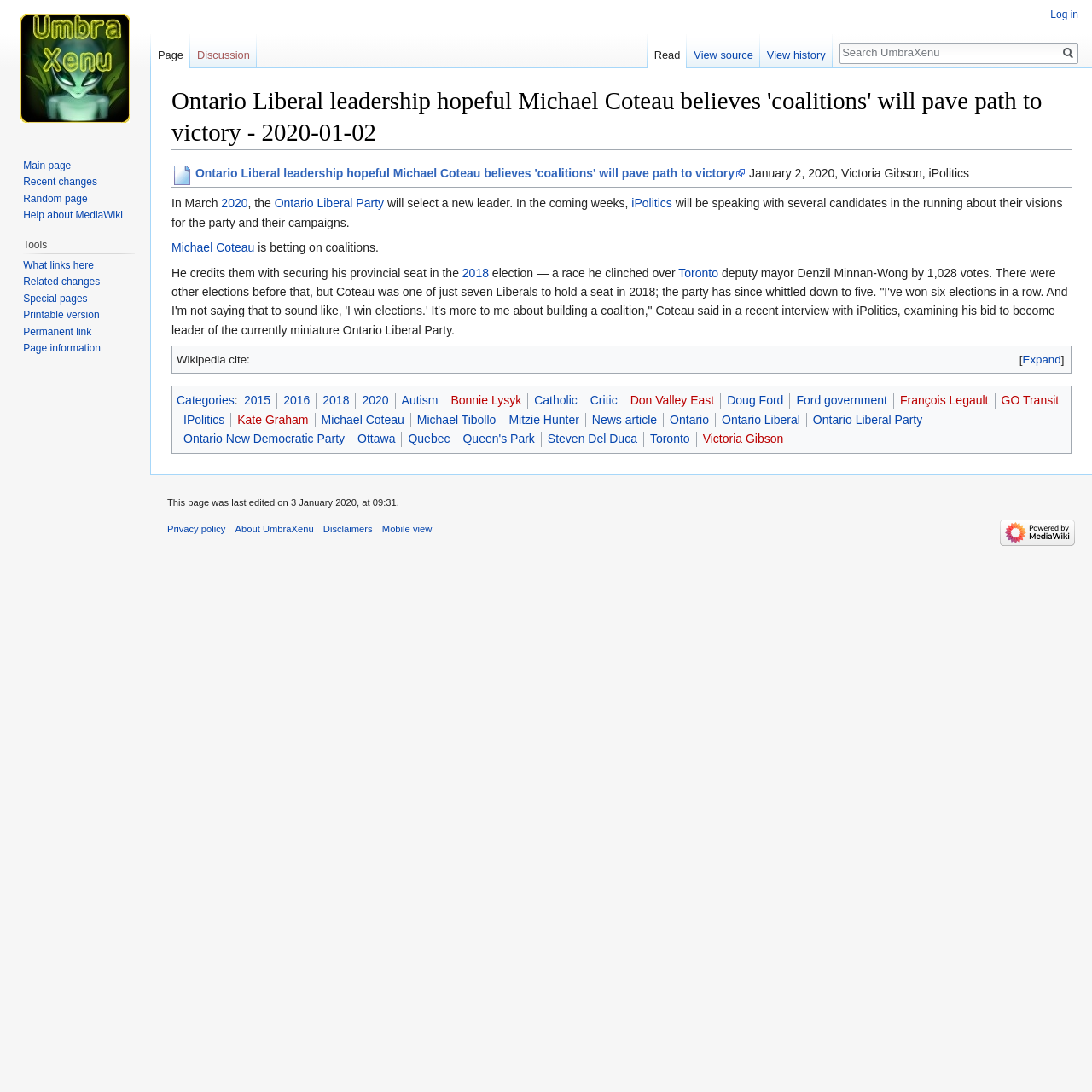Answer briefly with one word or phrase:
What is the name of the party that Michael Coteau is trying to lead?

Ontario Liberal Party